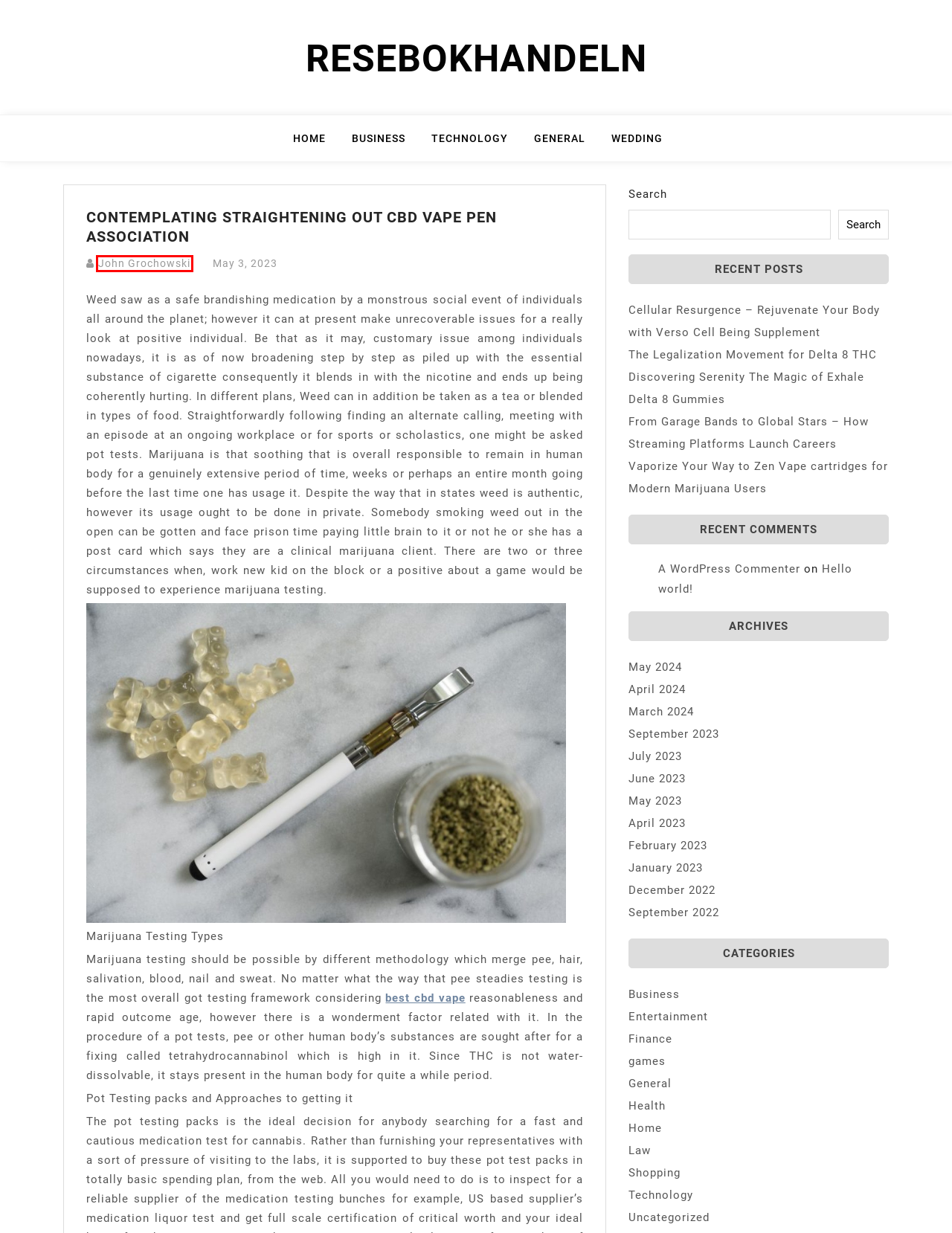View the screenshot of the webpage containing a red bounding box around a UI element. Select the most fitting webpage description for the new page shown after the element in the red bounding box is clicked. Here are the candidates:
A. Vaporize Your Way to Zen Vape cartridges for Modern Marijuana Users – resebokhandeln
B. March 2024 – resebokhandeln
C. John Grochowski – resebokhandeln
D. May 2024 – resebokhandeln
E. Entertainment – resebokhandeln
F. Home – resebokhandeln
G. Discovering Serenity The Magic of Exhale Delta 8 Gummies – resebokhandeln
H. Technology – resebokhandeln

C